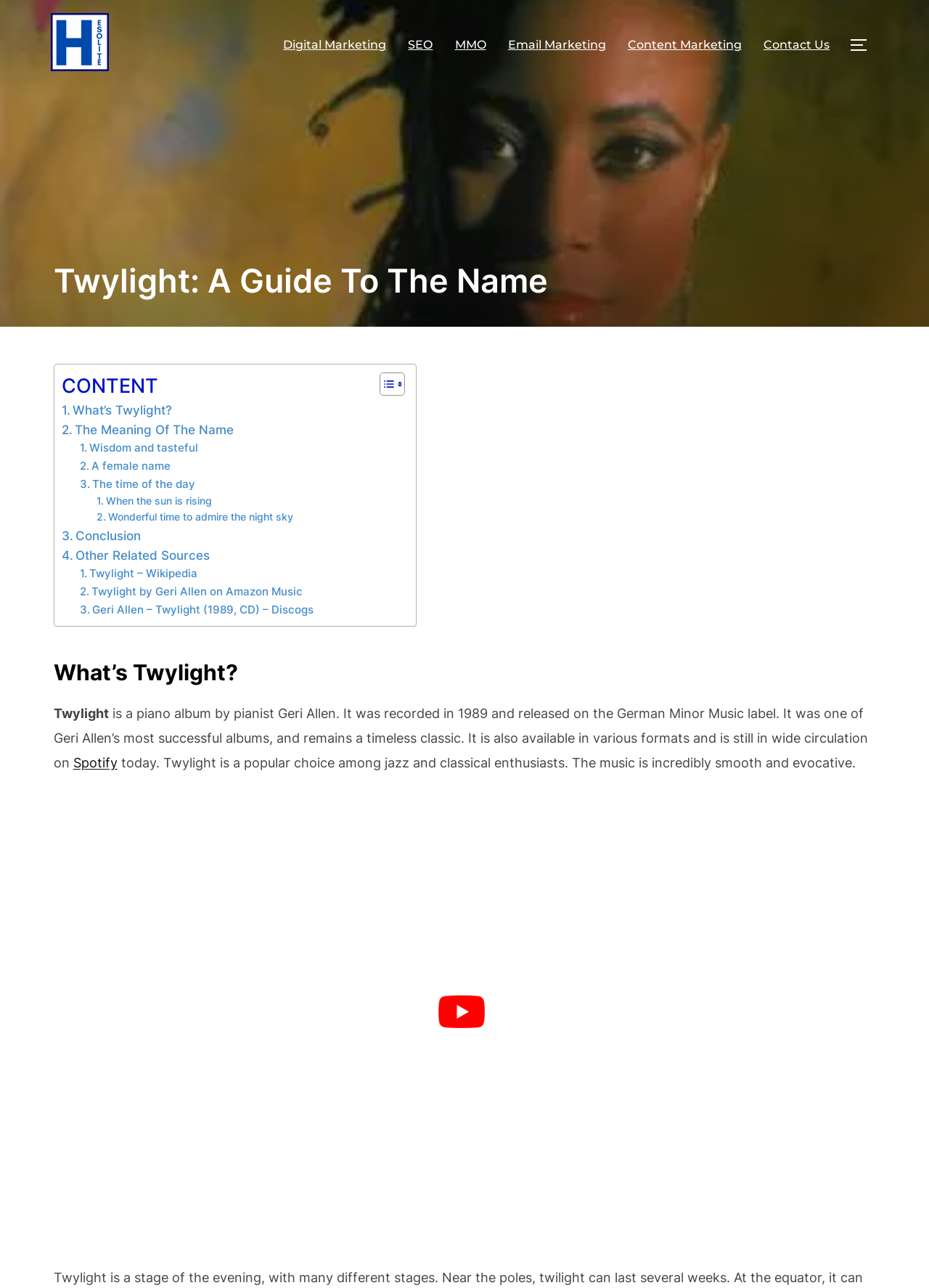Can you find and generate the webpage's heading?

Twylight: A Guide To The Name